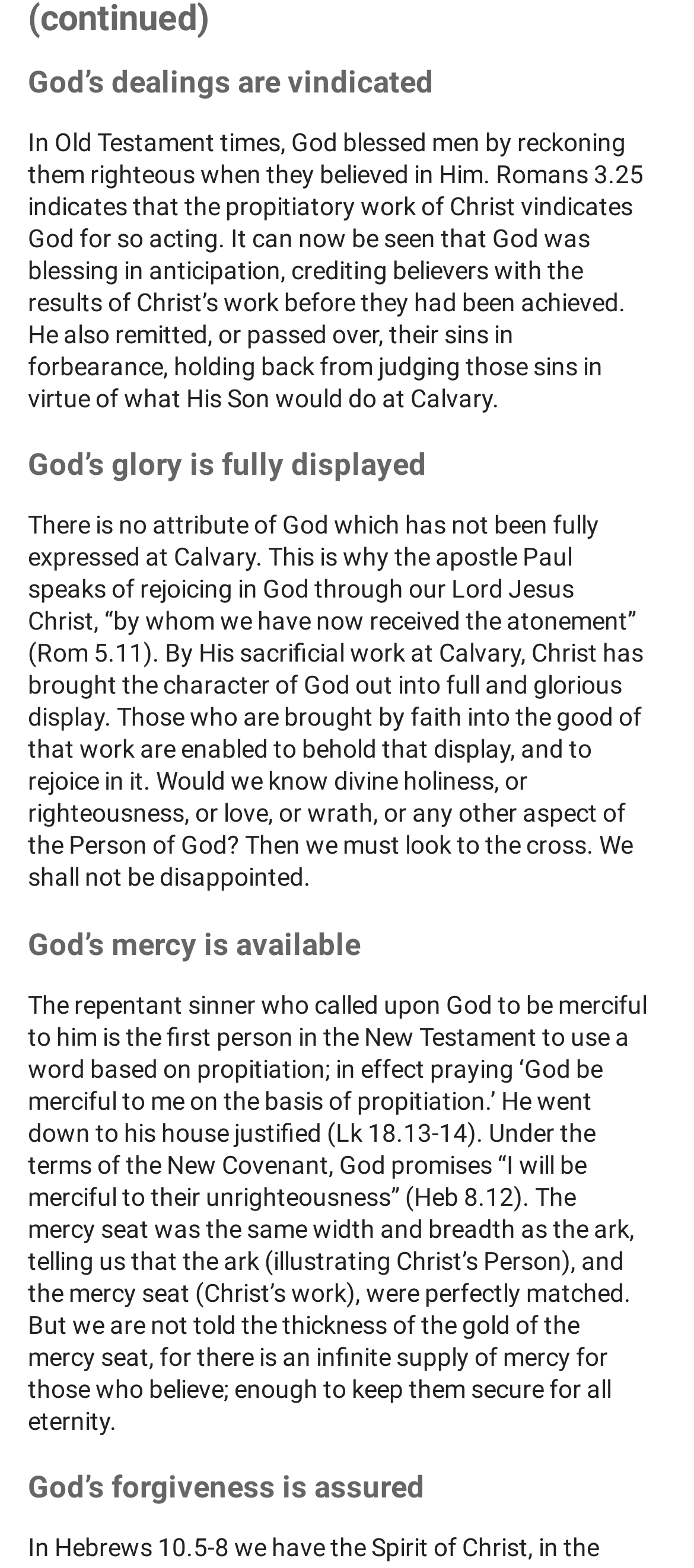Provide the bounding box coordinates of the UI element this sentence describes: "Believer's Bookshelf".

[0.109, 0.757, 0.406, 0.774]